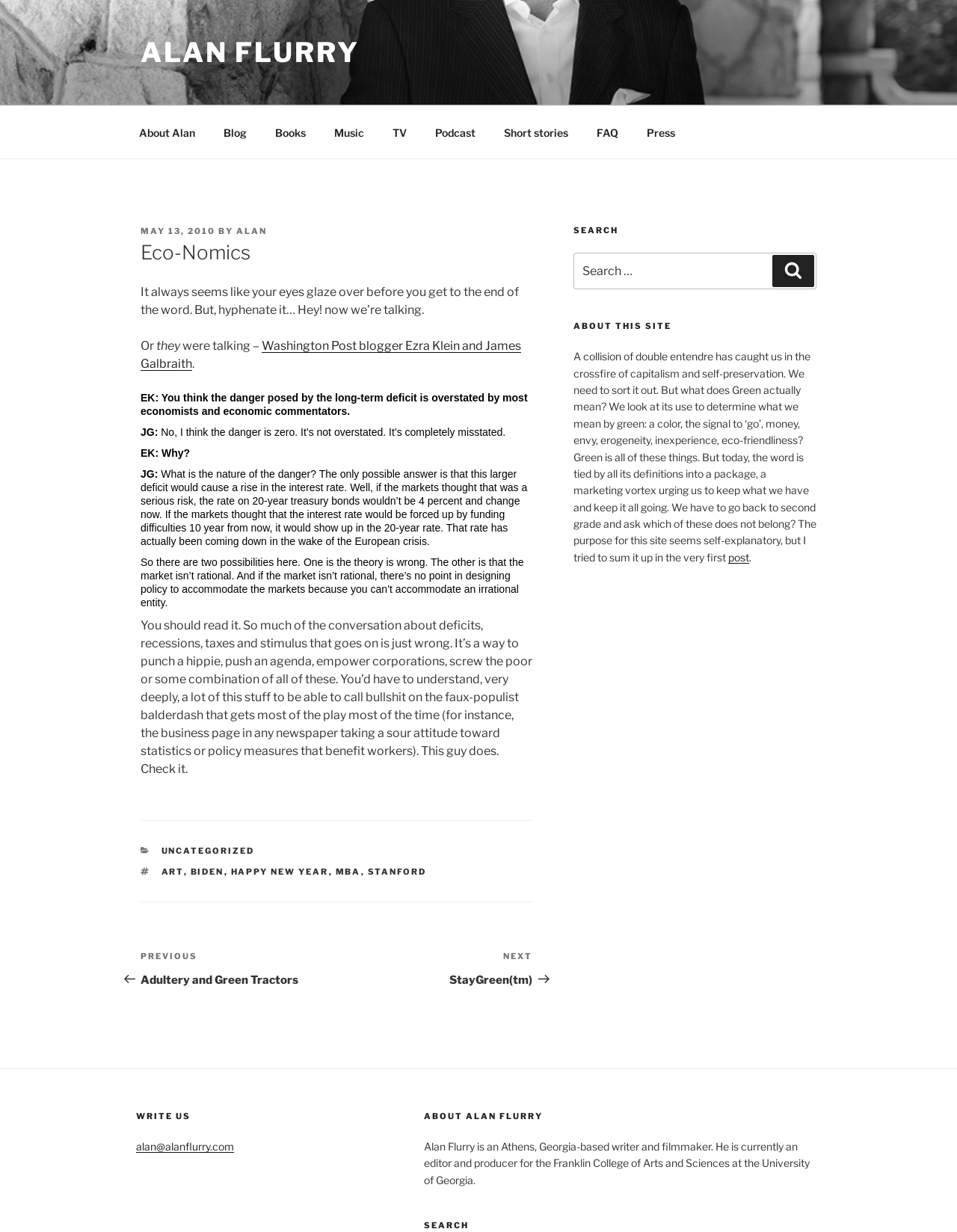Could you determine the bounding box coordinates of the clickable element to complete the instruction: "Click on the 'About Alan' link"? Provide the coordinates as four float numbers between 0 and 1, i.e., [left, top, right, bottom].

[0.131, 0.093, 0.217, 0.122]